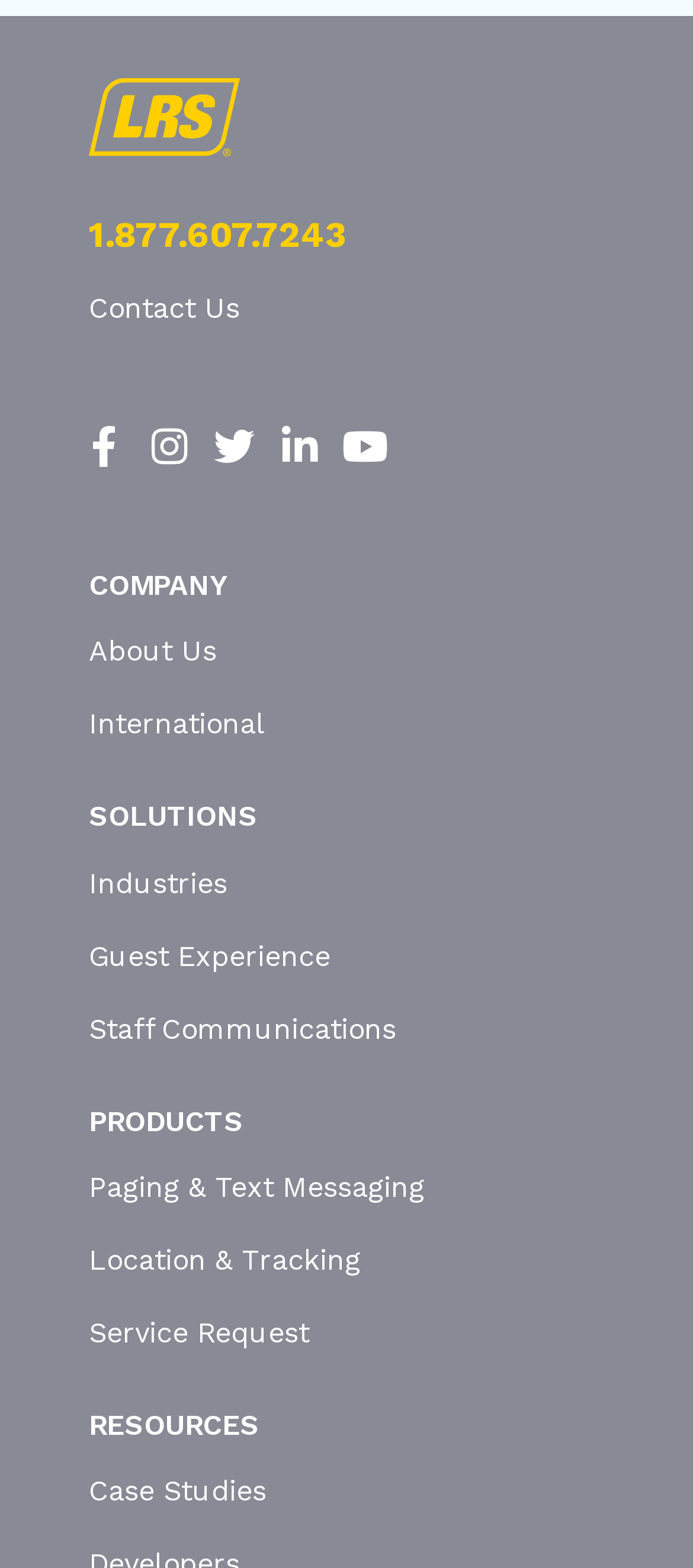Identify the bounding box coordinates necessary to click and complete the given instruction: "Learn about the company".

[0.115, 0.403, 0.872, 0.43]